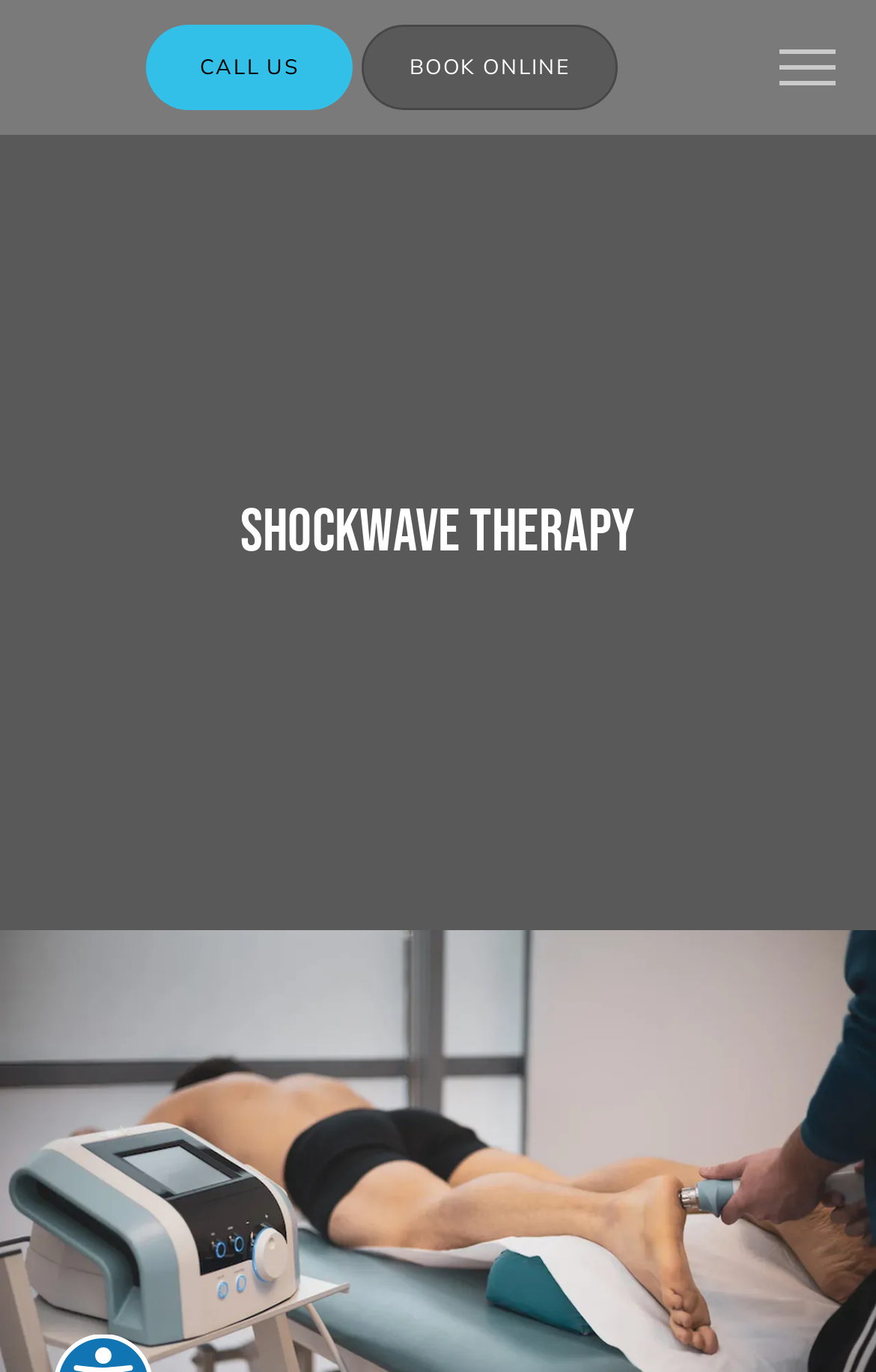Please identify the bounding box coordinates of the region to click in order to complete the given instruction: "Learn about Shockwave Therapy". The coordinates should be four float numbers between 0 and 1, i.e., [left, top, right, bottom].

[0.274, 0.362, 0.726, 0.414]